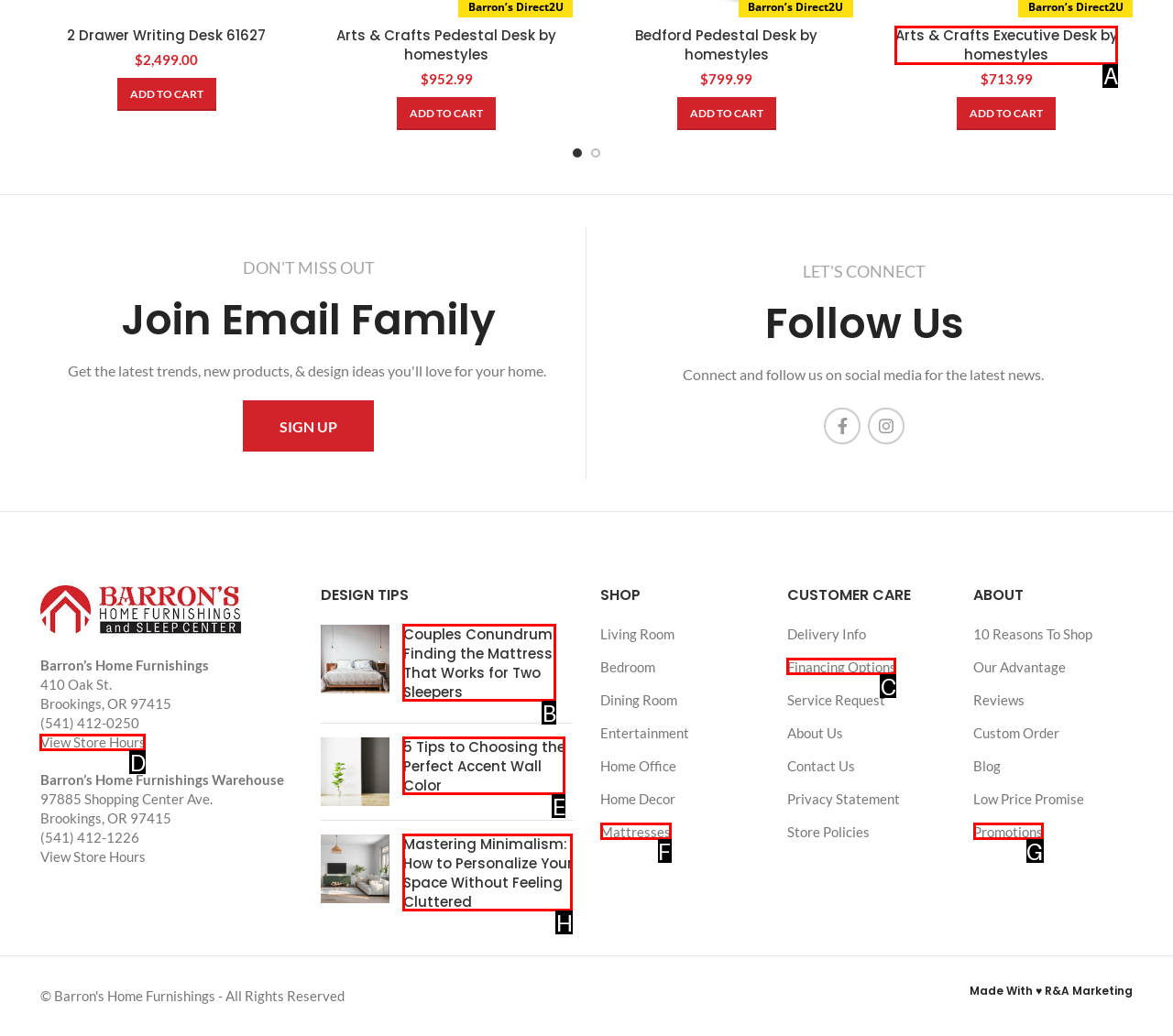Provide the letter of the HTML element that you need to click on to perform the task: View Store Hours.
Answer with the letter corresponding to the correct option.

D